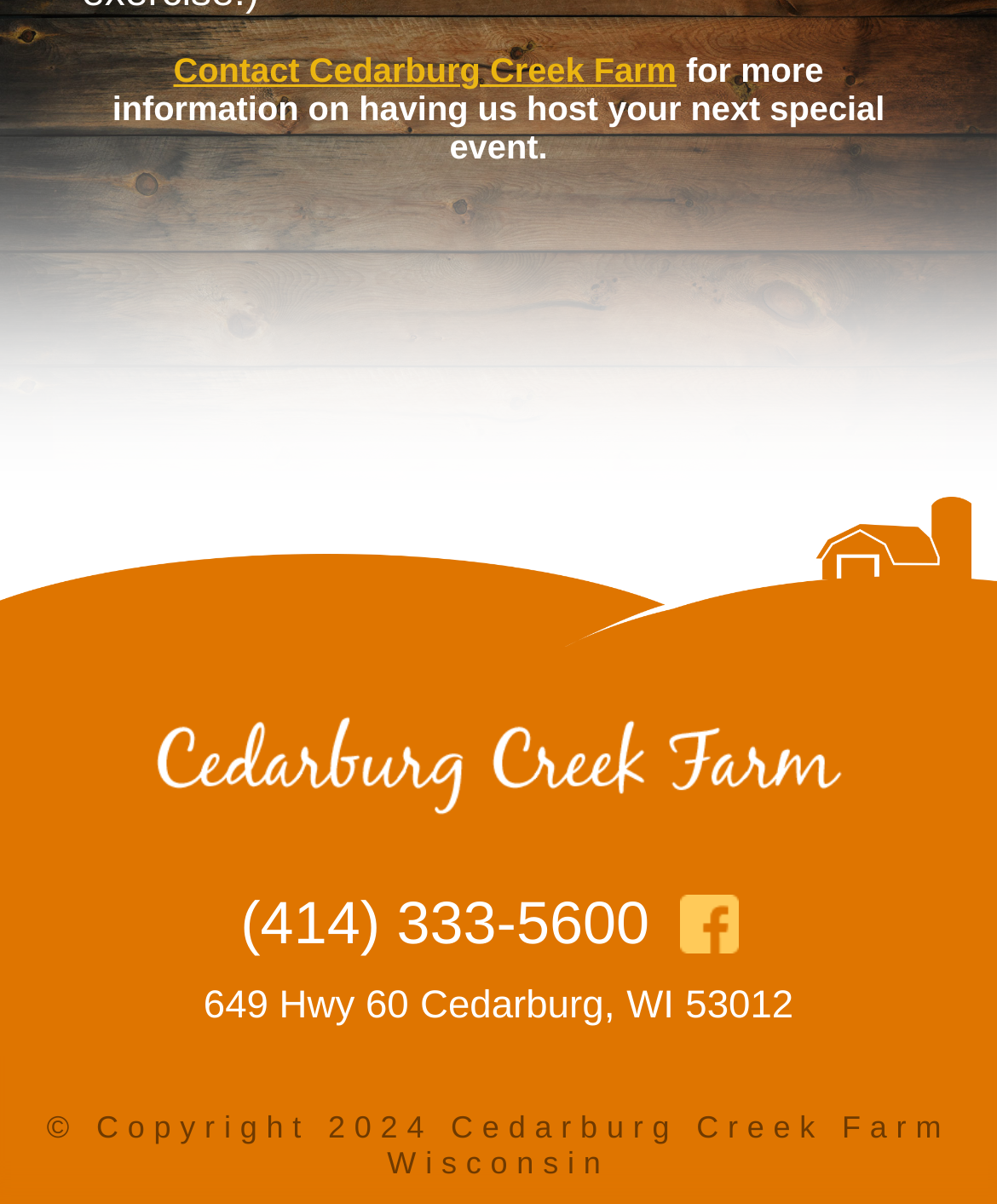What is the Facebook page of Cedarburg Creek Farm?
Use the image to give a comprehensive and detailed response to the question.

I found the Facebook page by looking at the link element with the text 'https://www.facebook.com/CedarburgCreekFarm' which is located at the bottom of the page.